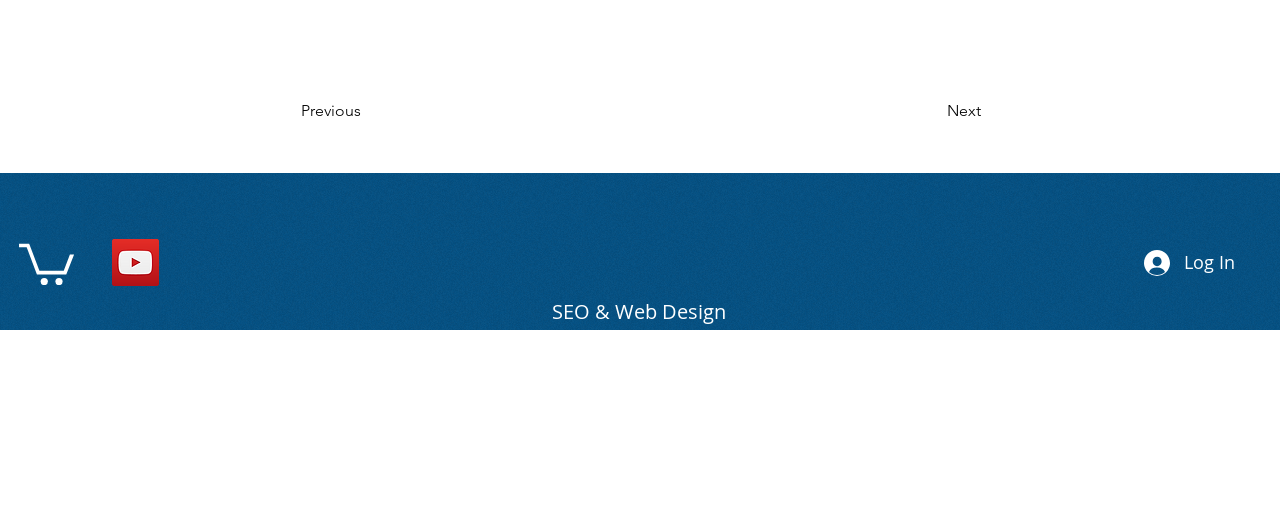Given the element description: "Sitemap", predict the bounding box coordinates of the UI element it refers to, using four float numbers between 0 and 1, i.e., [left, top, right, bottom].

None